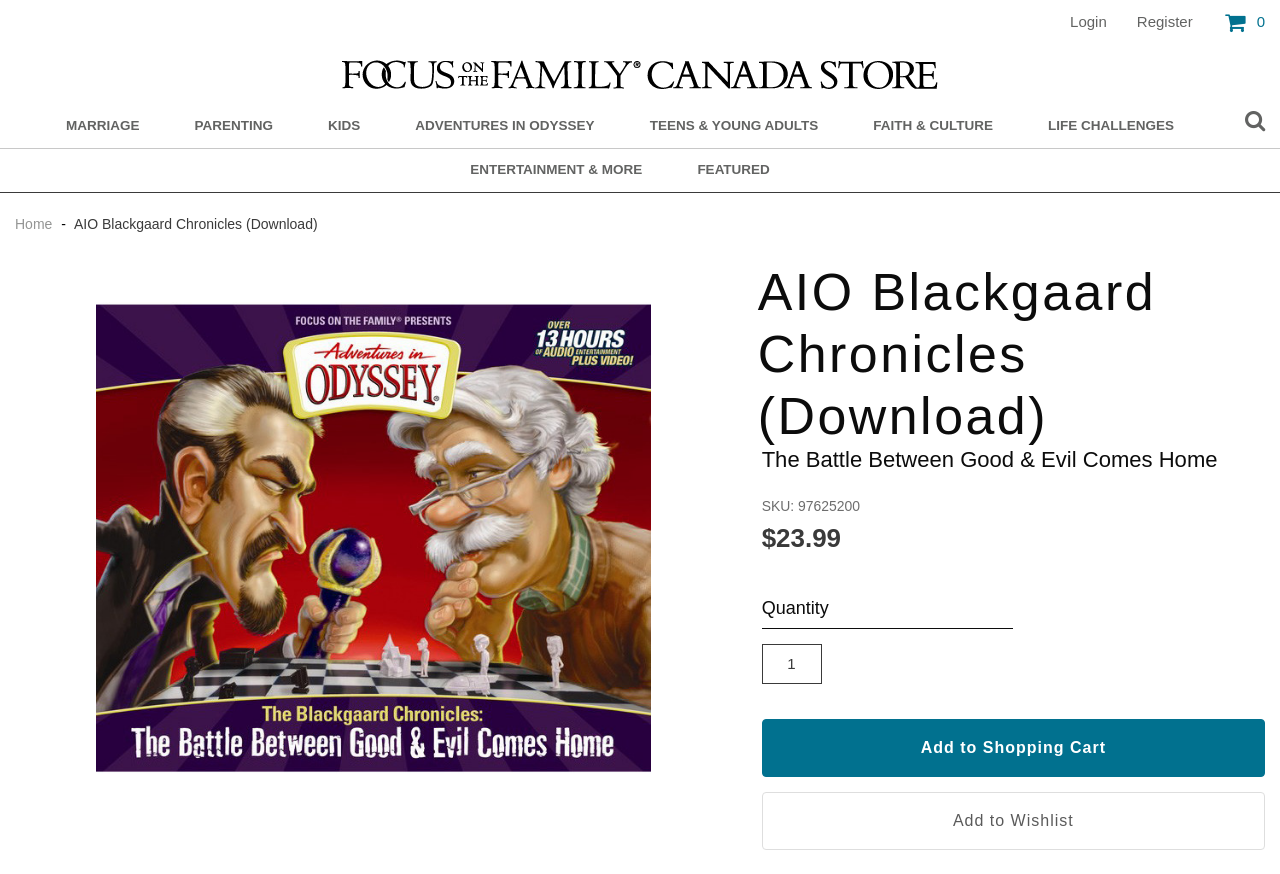Identify the bounding box coordinates necessary to click and complete the given instruction: "Change the quantity".

[0.595, 0.737, 0.642, 0.782]